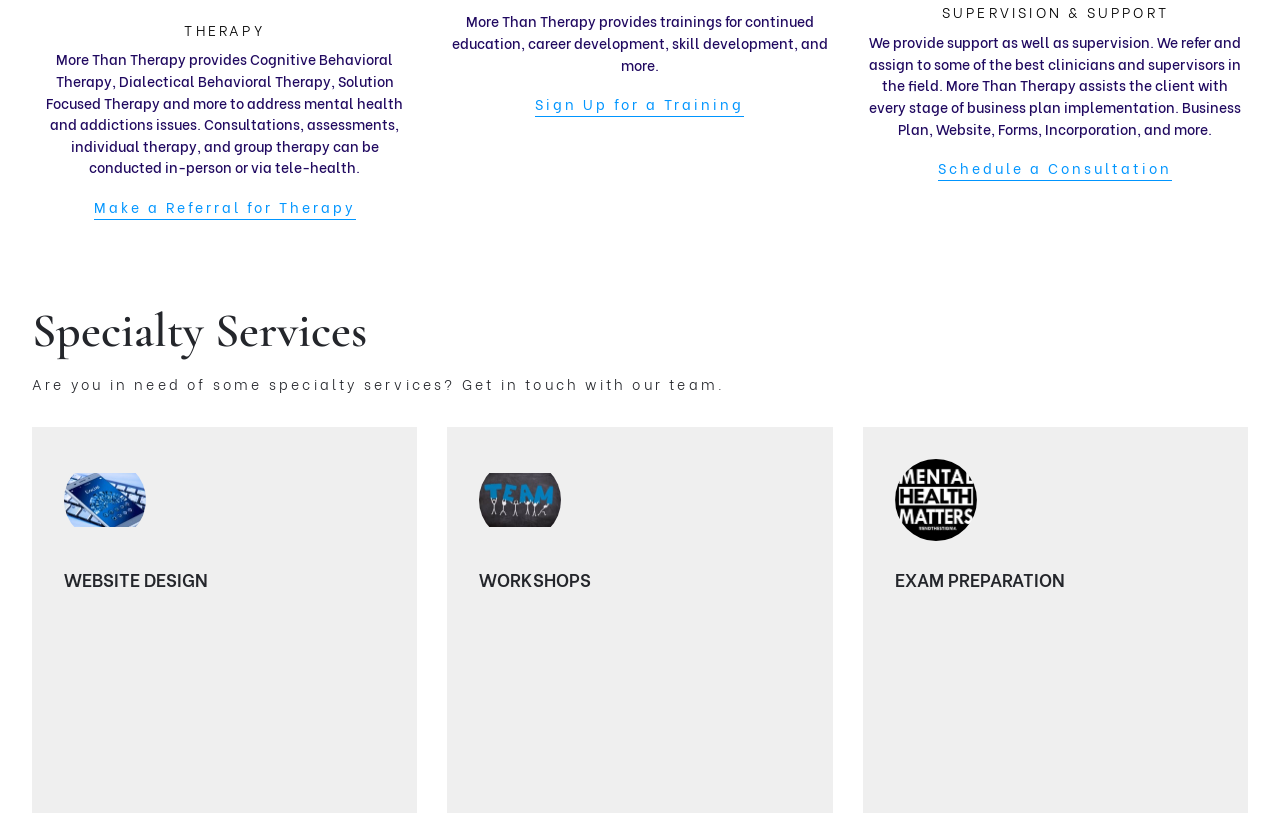Locate the bounding box of the UI element with the following description: "Sign Up for a Training".

[0.418, 0.115, 0.582, 0.141]